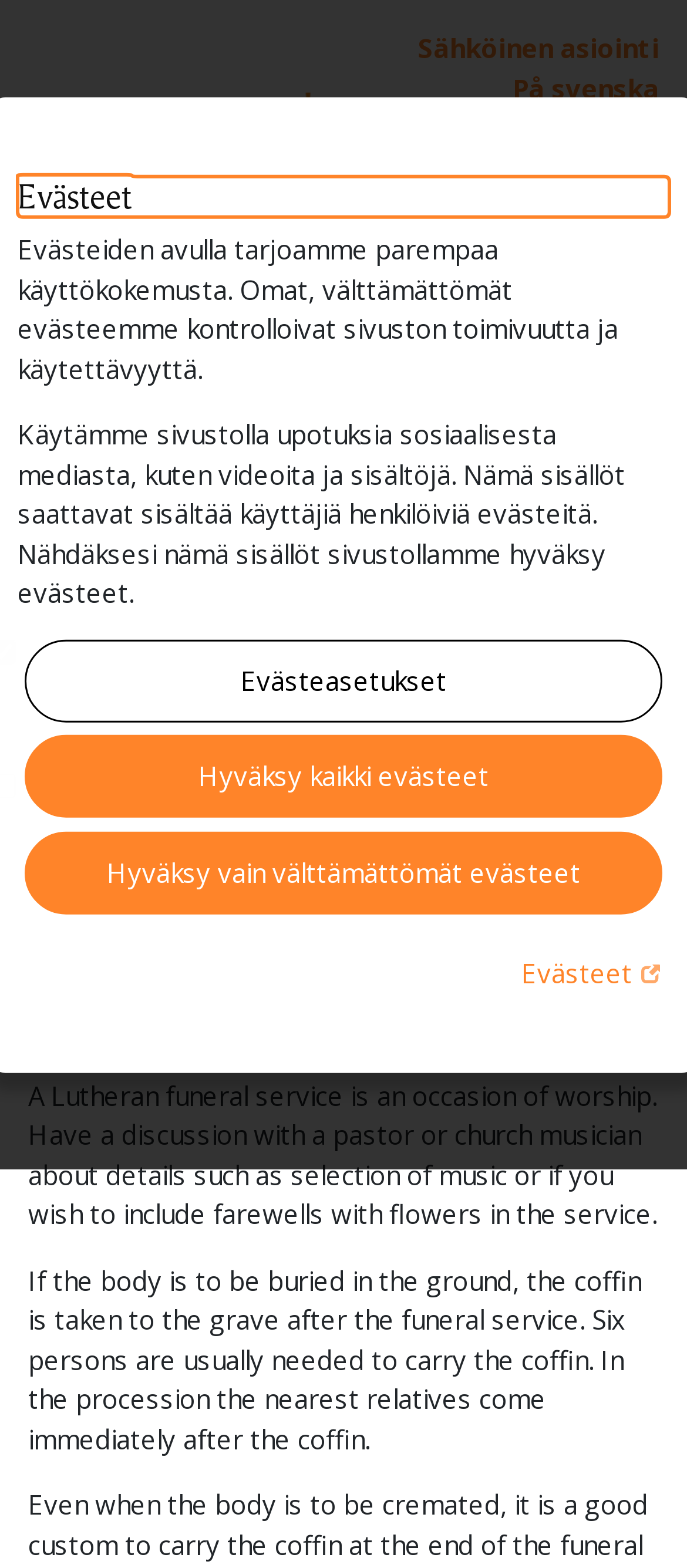Answer the question below using just one word or a short phrase: 
How many links are there in the navigation menu?

5